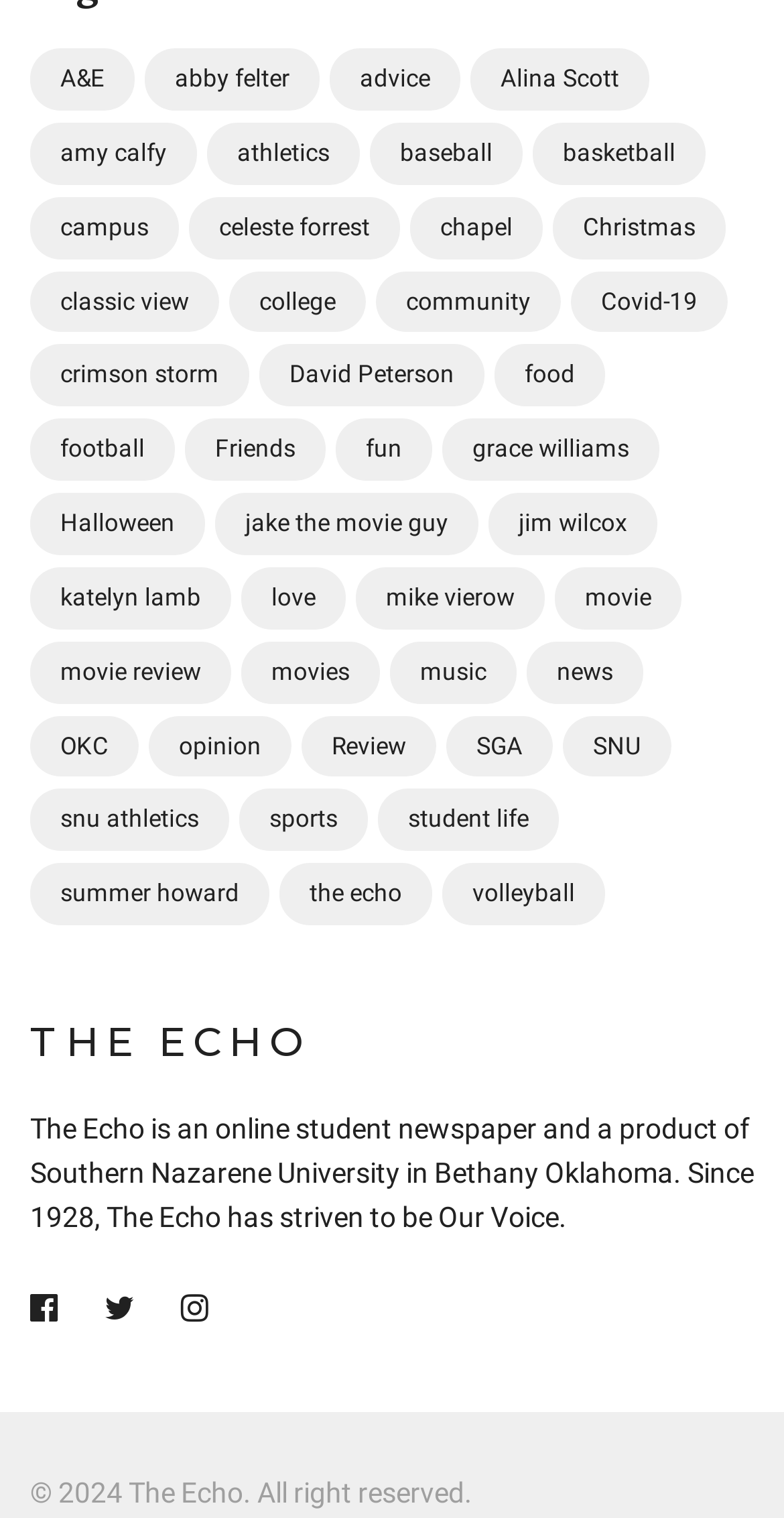Identify the bounding box coordinates of the section that should be clicked to achieve the task described: "Click on the 'A&E' link".

[0.038, 0.032, 0.172, 0.073]